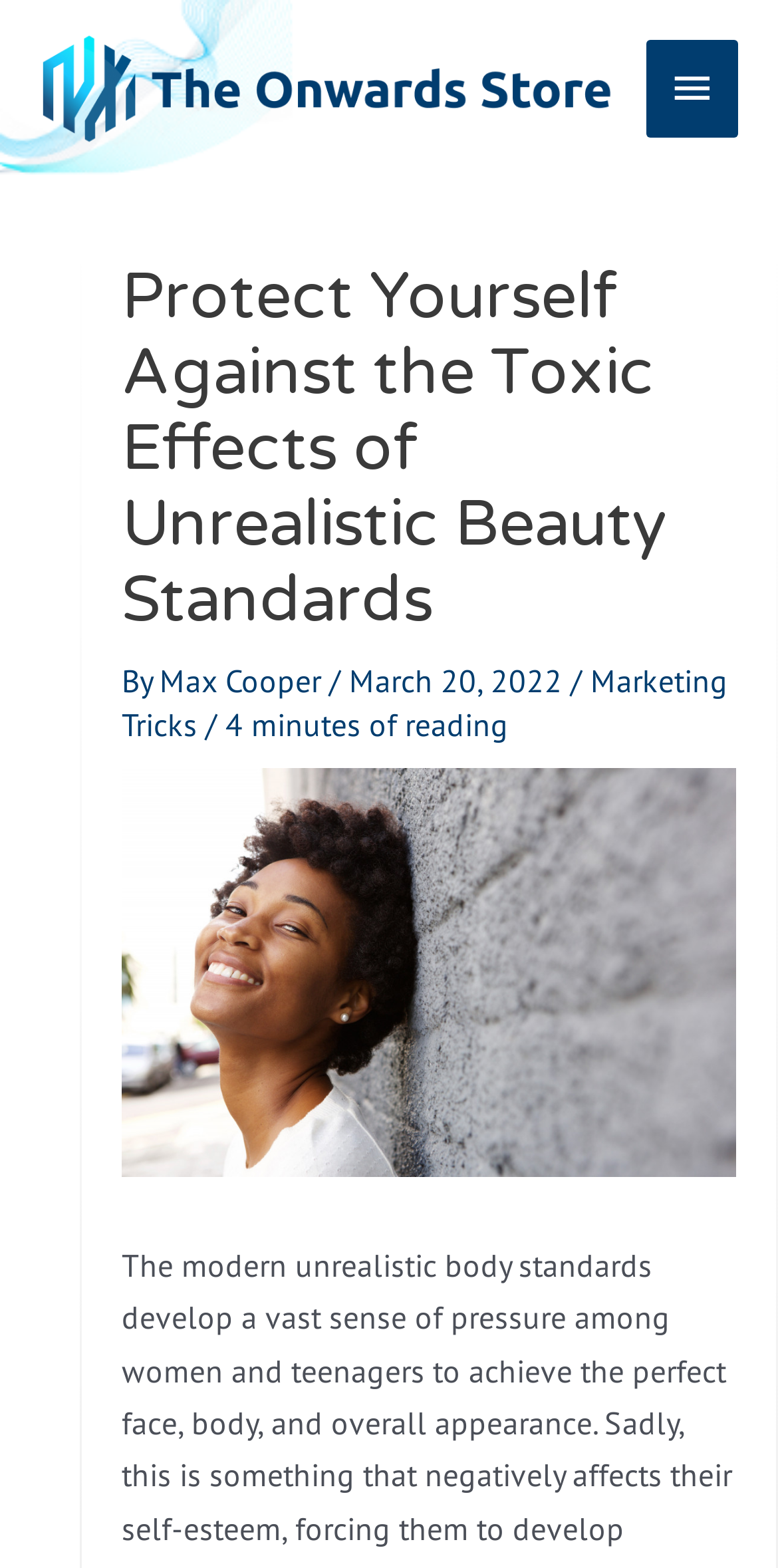Who wrote the article?
Please provide a detailed and thorough answer to the question.

I found the author's name by looking at the text below the main heading, where it says 'By Max Cooper'.